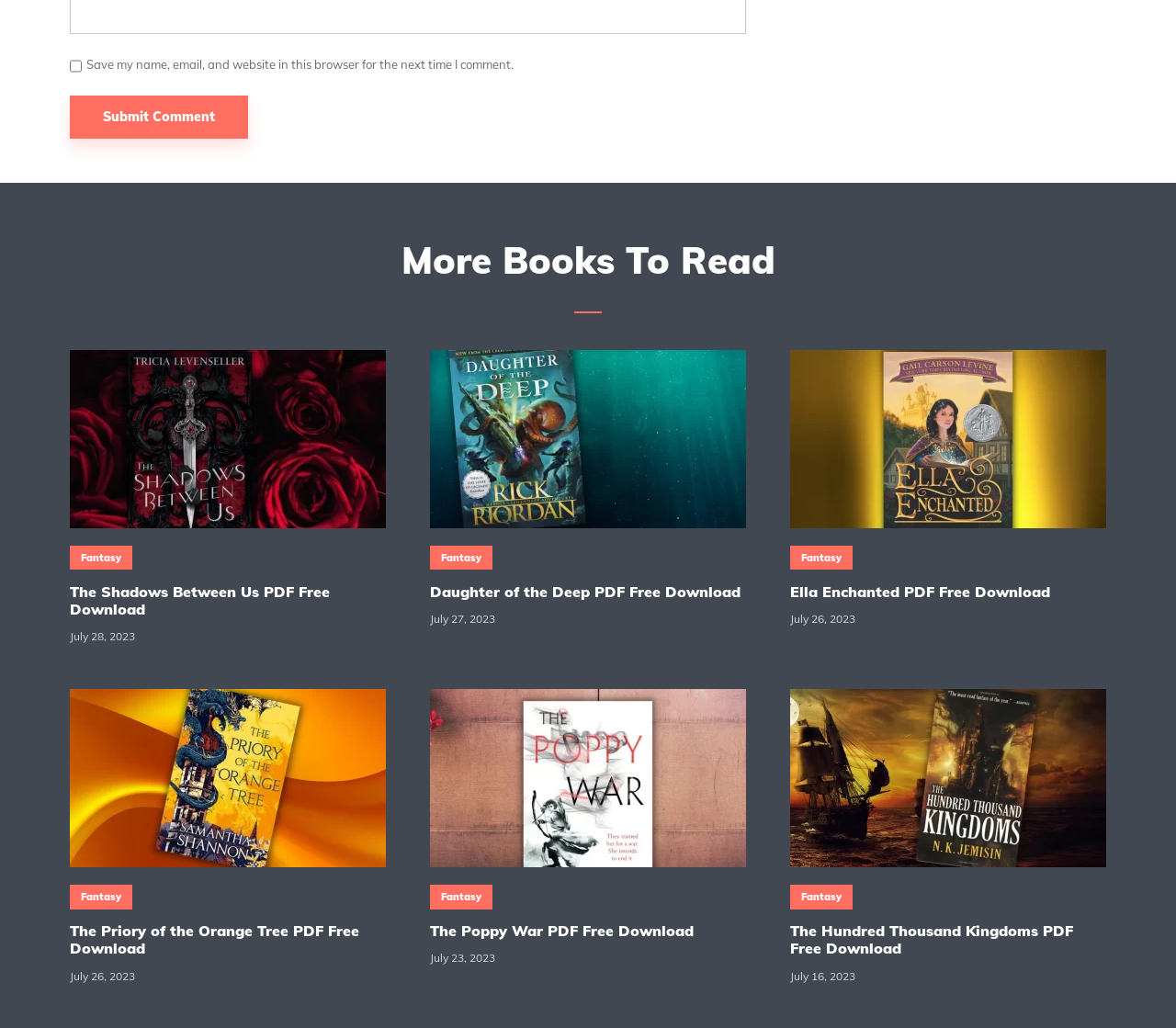Please specify the bounding box coordinates of the region to click in order to perform the following instruction: "Download The Shadows Between Us PDF".

[0.059, 0.567, 0.328, 0.601]